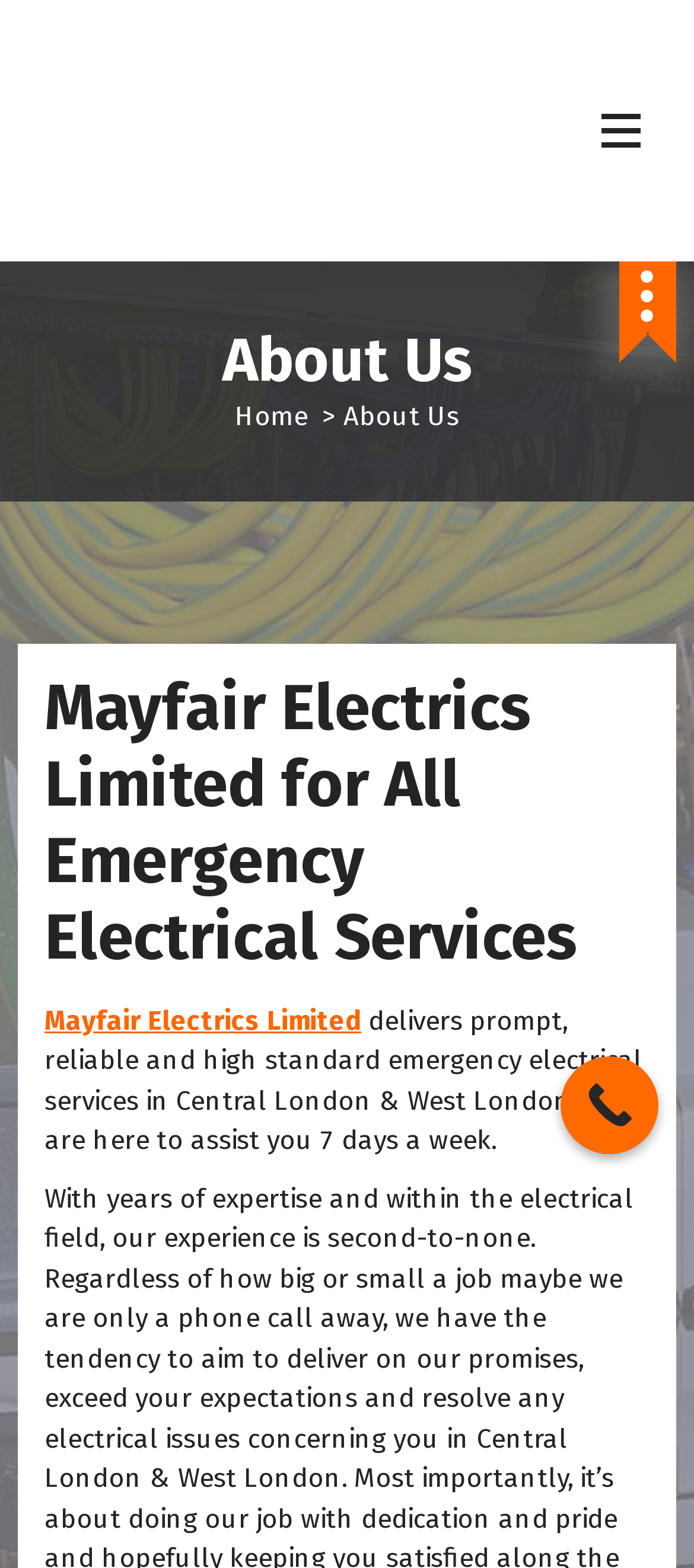Create a detailed summary of all the visual and textual information on the webpage.

The webpage is about Mayfair Electrics Limited, a NAPIT Registered company that provides emergency electrician services in Central and West London. 

At the top left of the page, there is a link and a heading with the company name "Mayfair Electrics Limited". Below this, there is a static text describing the company's services, including domestic, commercial, industrial certification, commission fault diagnoses. 

On the top right, there are two buttons, one of which is a call now button. 

Below the company name, there is a heading "About Us" and a link to the "Home" page. 

Further down, there is a heading that describes the company's services in more detail, stating that they deliver prompt, reliable, and high-standard emergency electrical services in Central and West London, and are available to assist 7 days a week. 

There is also a link to the company name again, and a "Call Now Button" at the bottom right of the page.